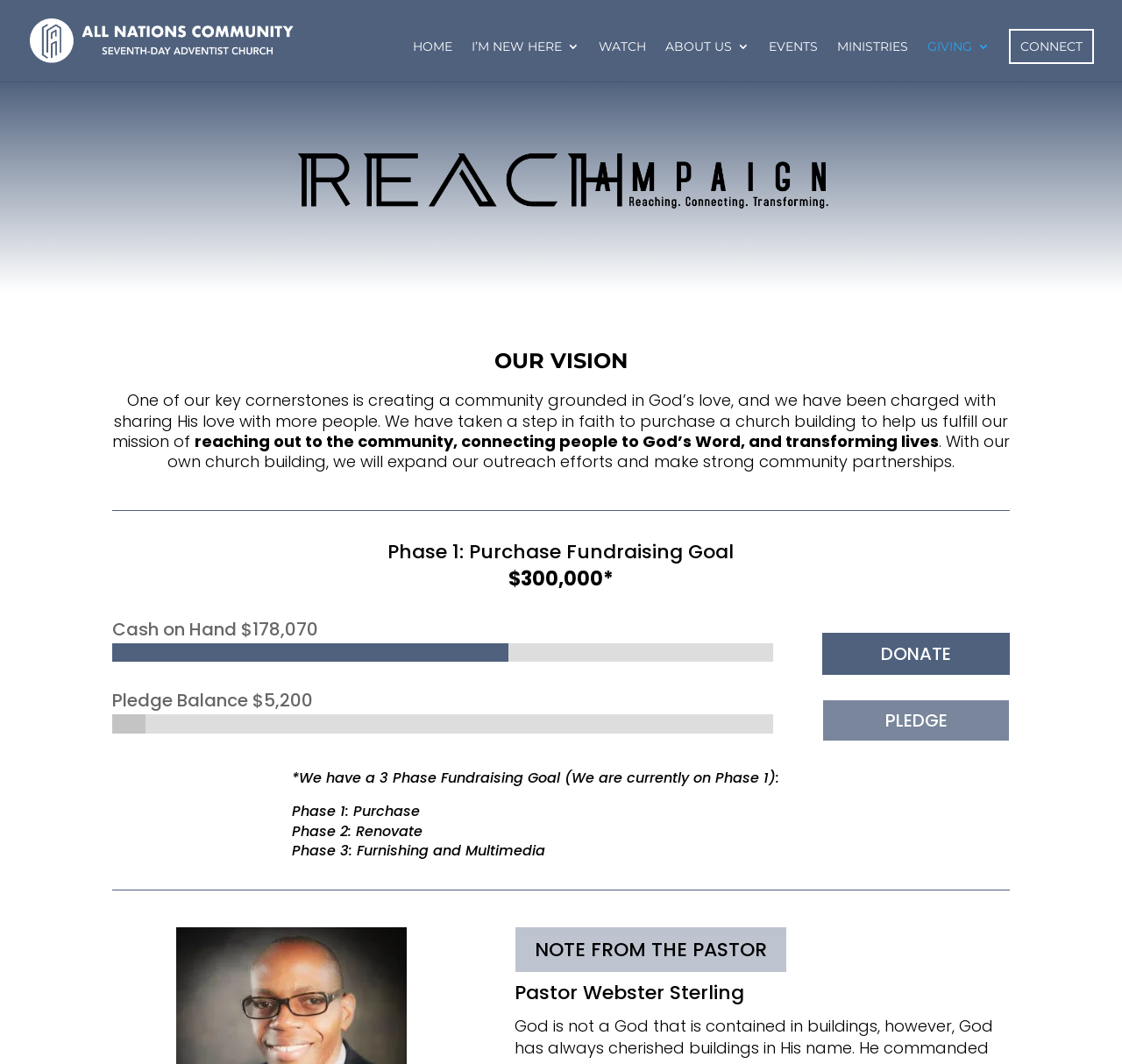Can you find and provide the title of the webpage?

Pastor Webster Sterling